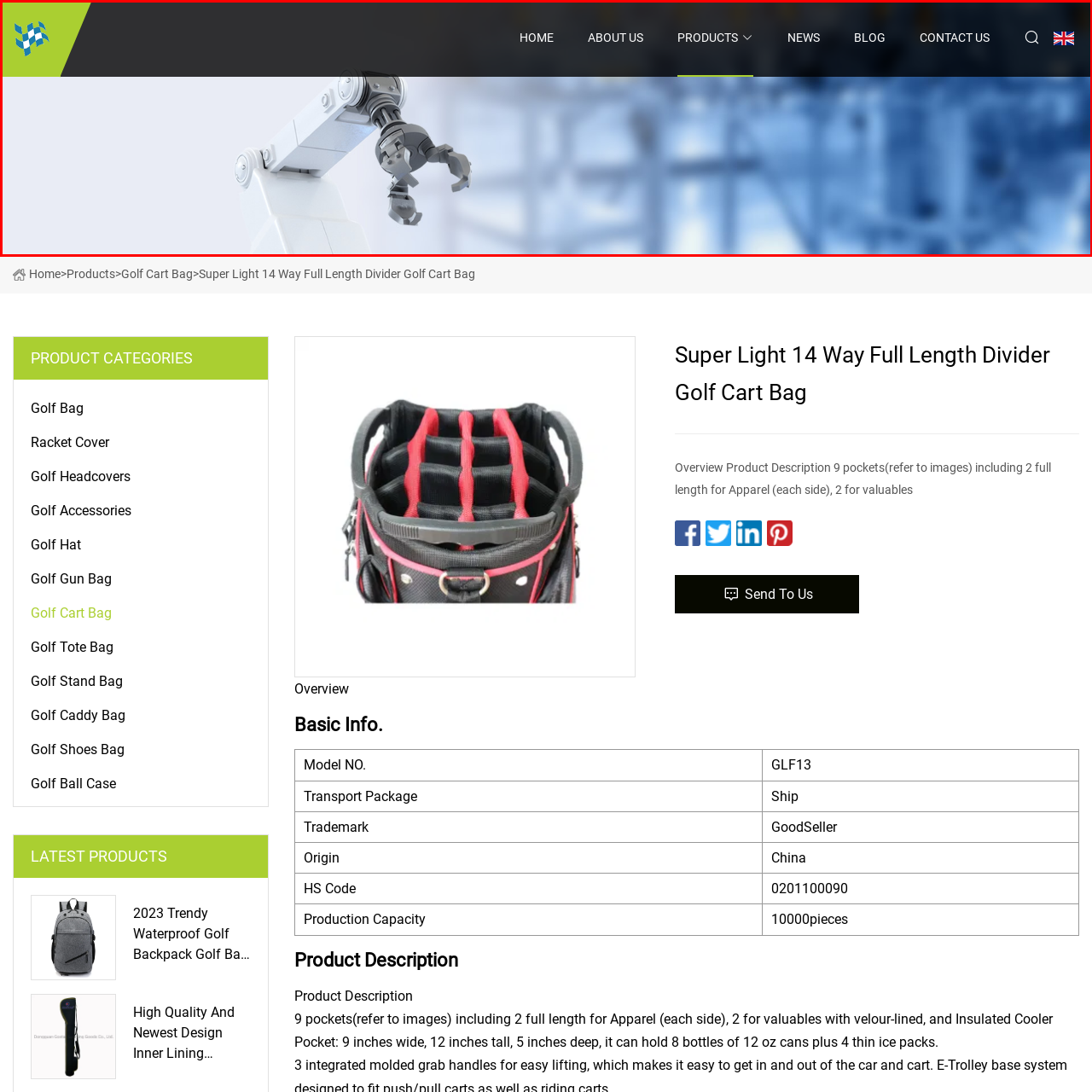Inspect the image outlined in red and answer succinctly: What is the capacity of the insulated cooler pocket?

up to eight 12 oz cans